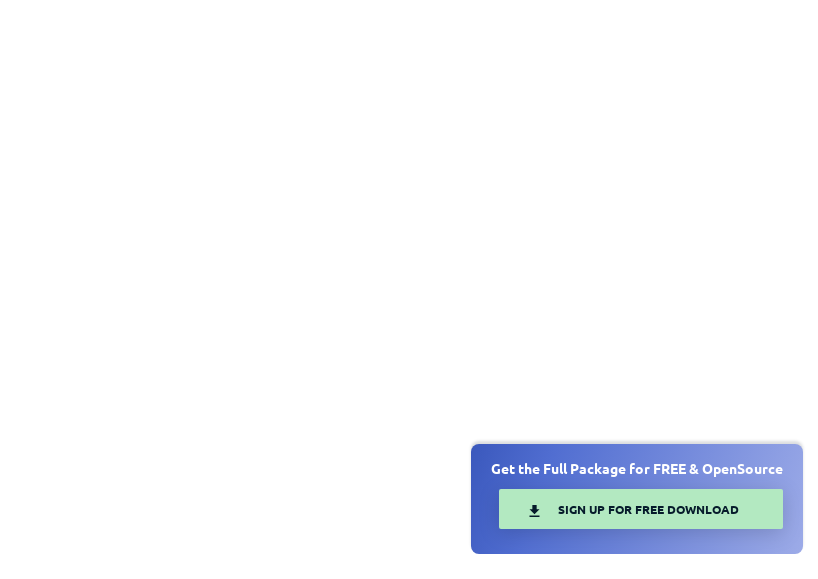What is emphasized in the text above the button?
Make sure to answer the question with a detailed and comprehensive explanation.

The text above the button states 'Get the Full Package for FREE & OpenSource', which emphasizes the offer's accessibility and value by highlighting that it is free and open-source.